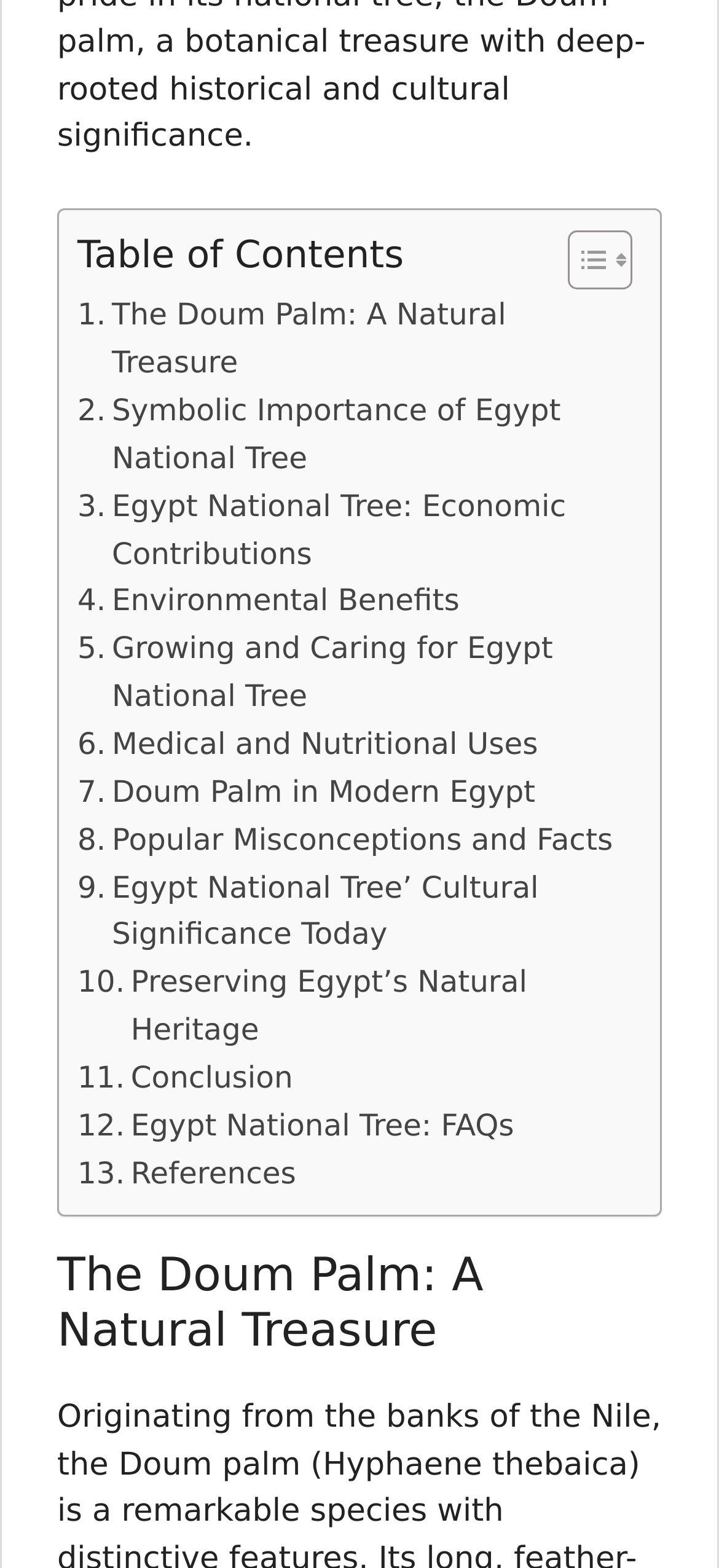How many links are under the 'Table of Contents' section?
Use the information from the screenshot to give a comprehensive response to the question.

Starting from the 'Table of Contents' section, there are 13 links listed below it, including 'The Doum Palm: A Natural Treasure', 'Symbolic Importance of Egypt National Tree', and so on.